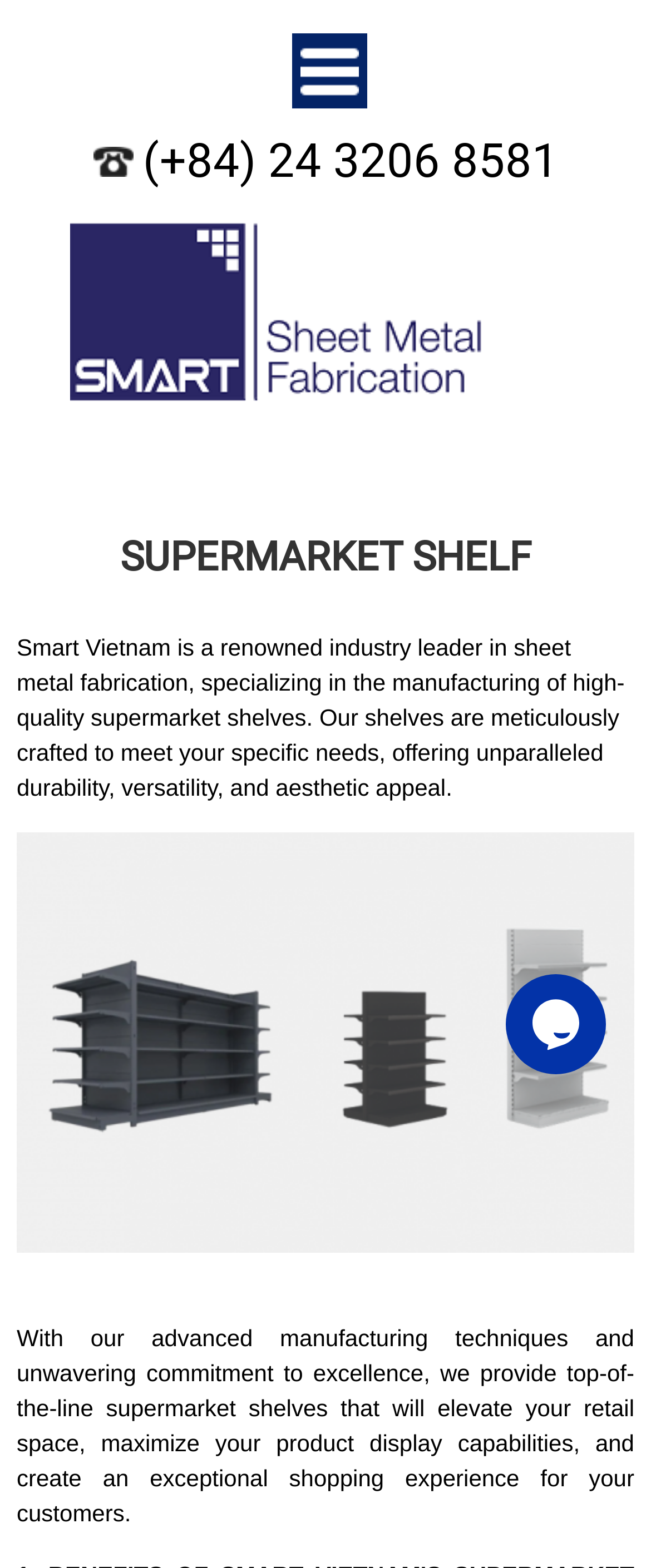Using the details in the image, give a detailed response to the question below:
What is the purpose of Smart Vietnam's supermarket shelves?

I found the purpose of the supermarket shelves by reading the static text element that describes how the shelves can elevate the retail space, maximize product display capabilities, and create an exceptional shopping experience for customers.